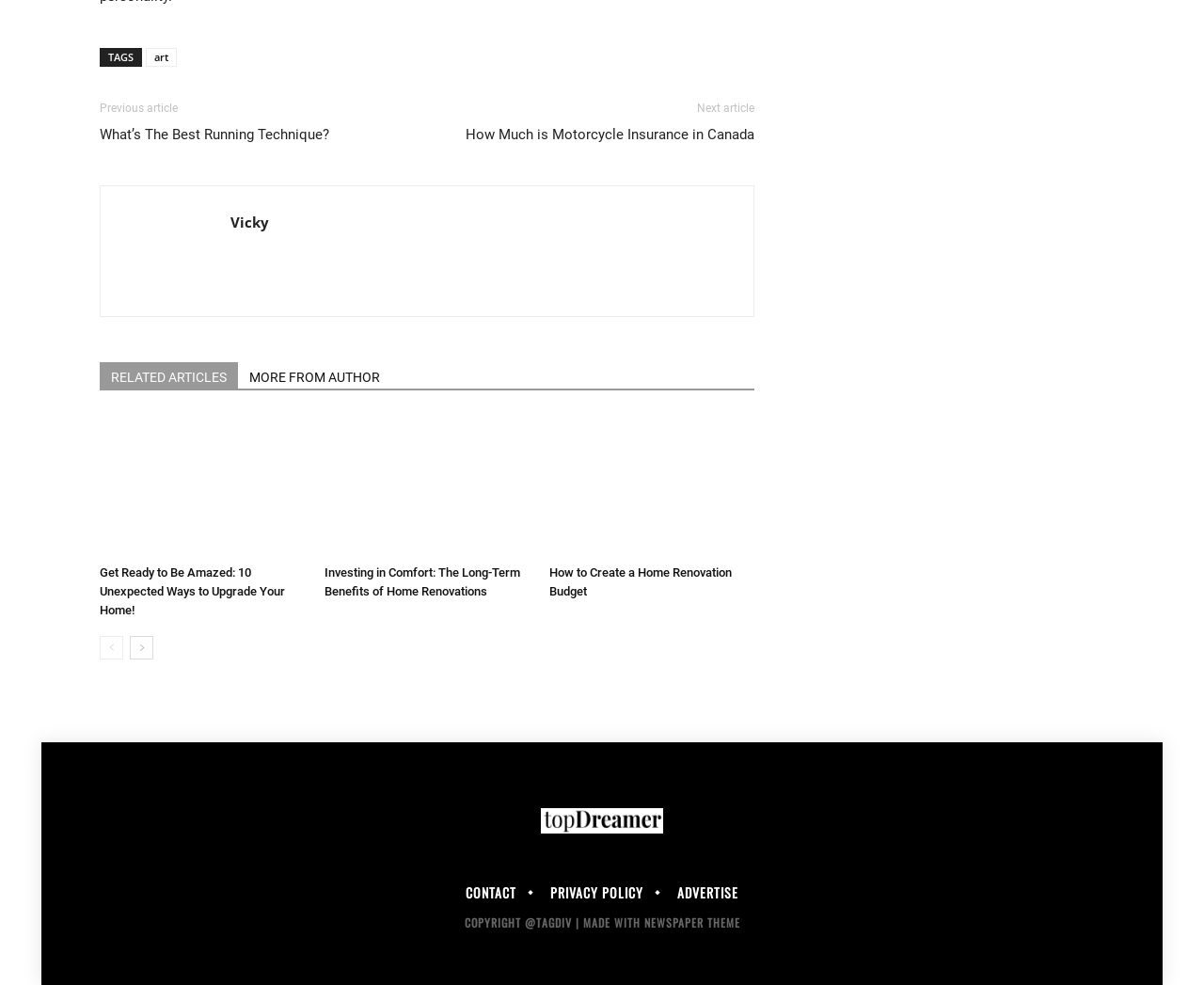What is the theme of the webpage?
Answer the question in as much detail as possible.

The theme of the webpage is 'Newspaper' as indicated by the static text 'MADE WITH NEWSPAPER THEME' in the footer section of the webpage.